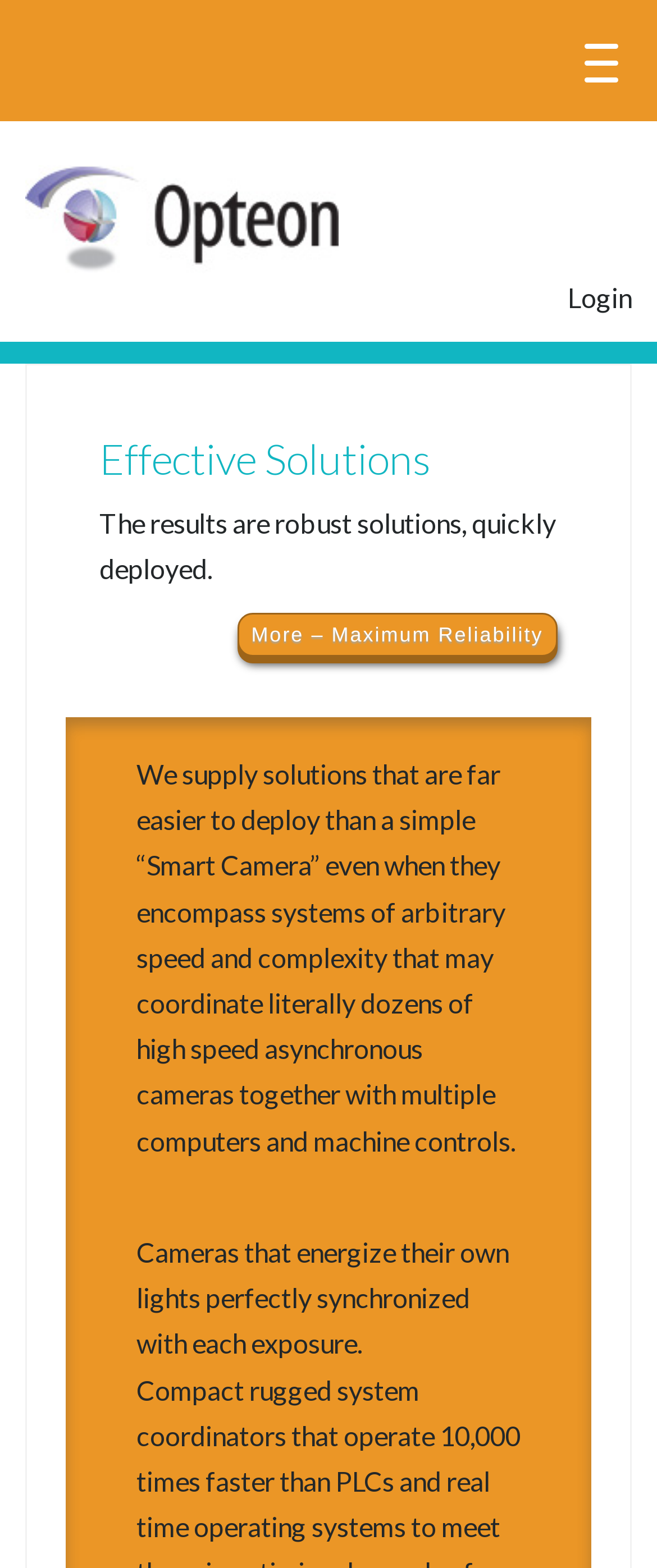Locate the bounding box for the described UI element: "latest". Ensure the coordinates are four float numbers between 0 and 1, formatted as [left, top, right, bottom].

None